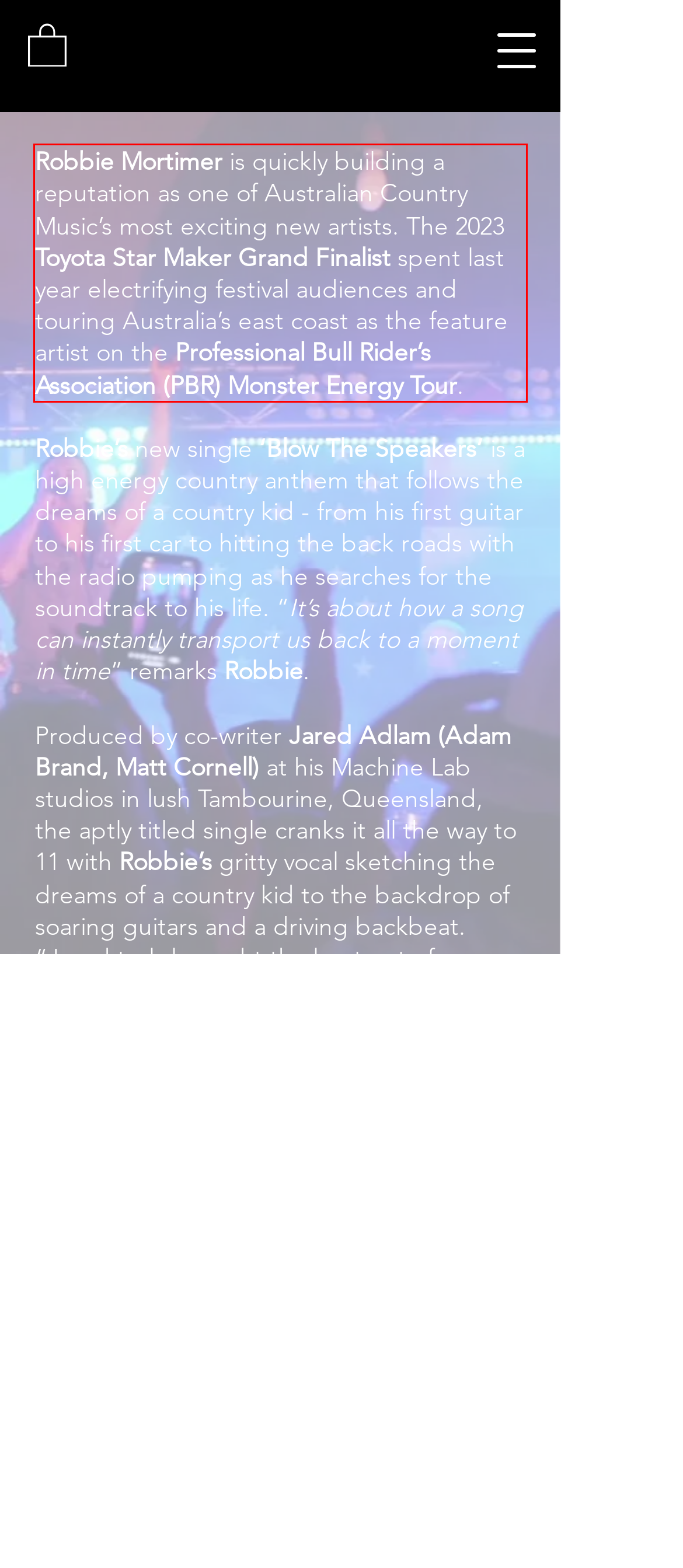Please look at the screenshot provided and find the red bounding box. Extract the text content contained within this bounding box.

Robbie Mortimer is quickly building a reputation as one of Australian Country Music’s most exciting new artists. The 2023 Toyota Star Maker Grand Finalist spent last year electrifying festival audiences and touring Australia’s east coast as the feature artist on the Professional Bull Rider’s Association (PBR) Monster Energy Tour.